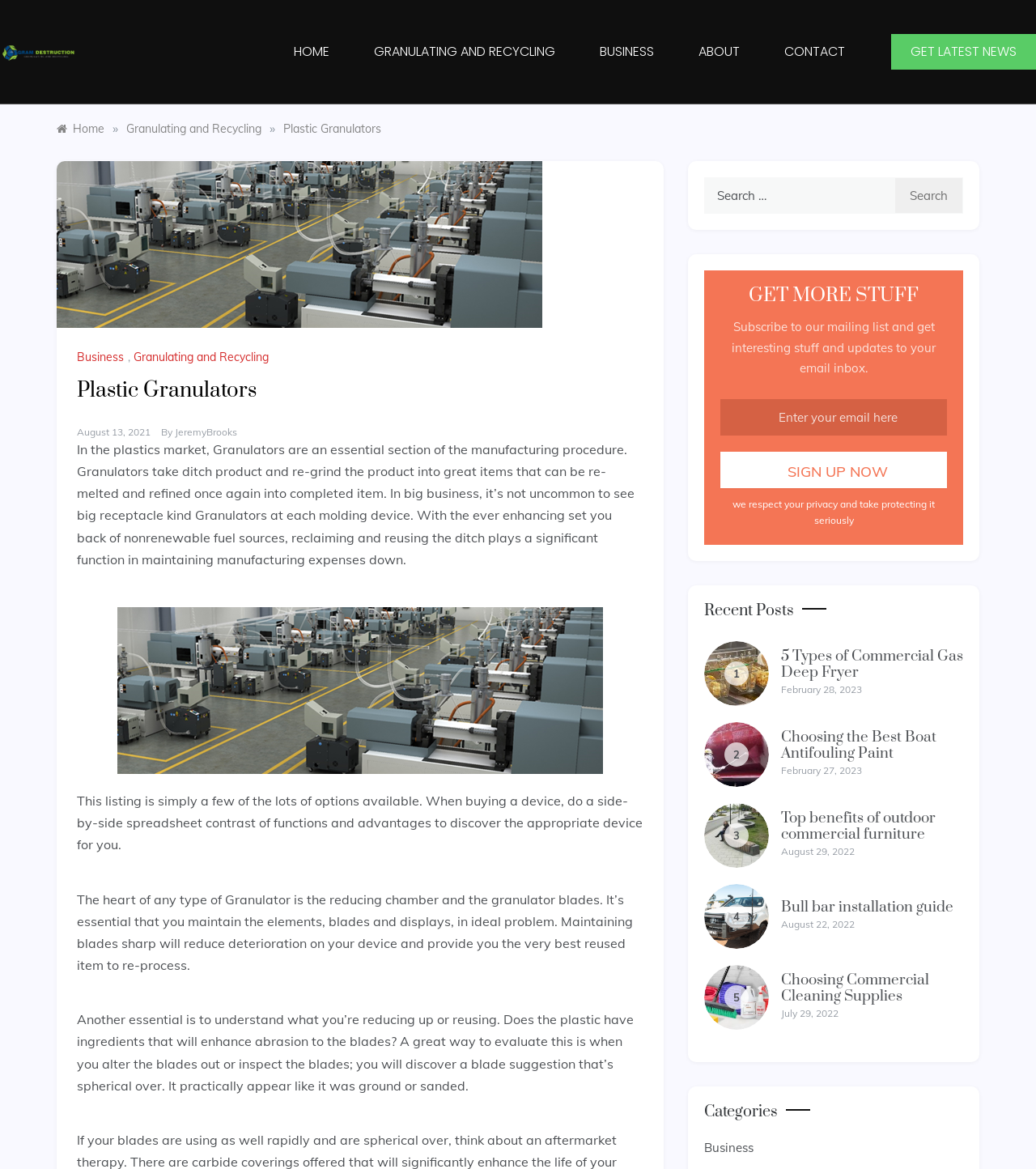Determine the bounding box coordinates for the clickable element to execute this instruction: "Search for something". Provide the coordinates as four float numbers between 0 and 1, i.e., [left, top, right, bottom].

[0.68, 0.152, 0.93, 0.183]